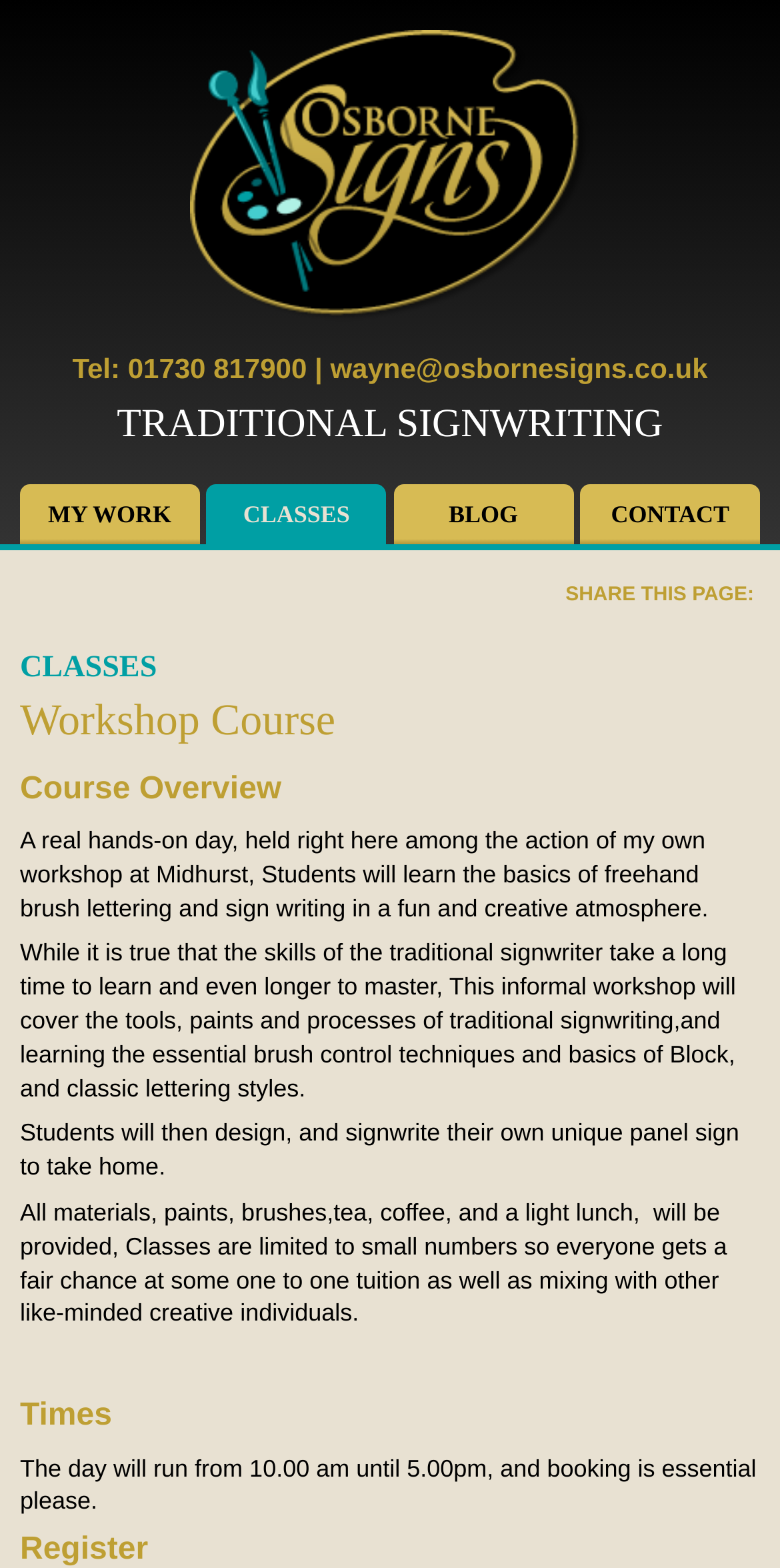What is the duration of the workshop course?
Answer the question with a single word or phrase, referring to the image.

10.00 am to 5.00 pm